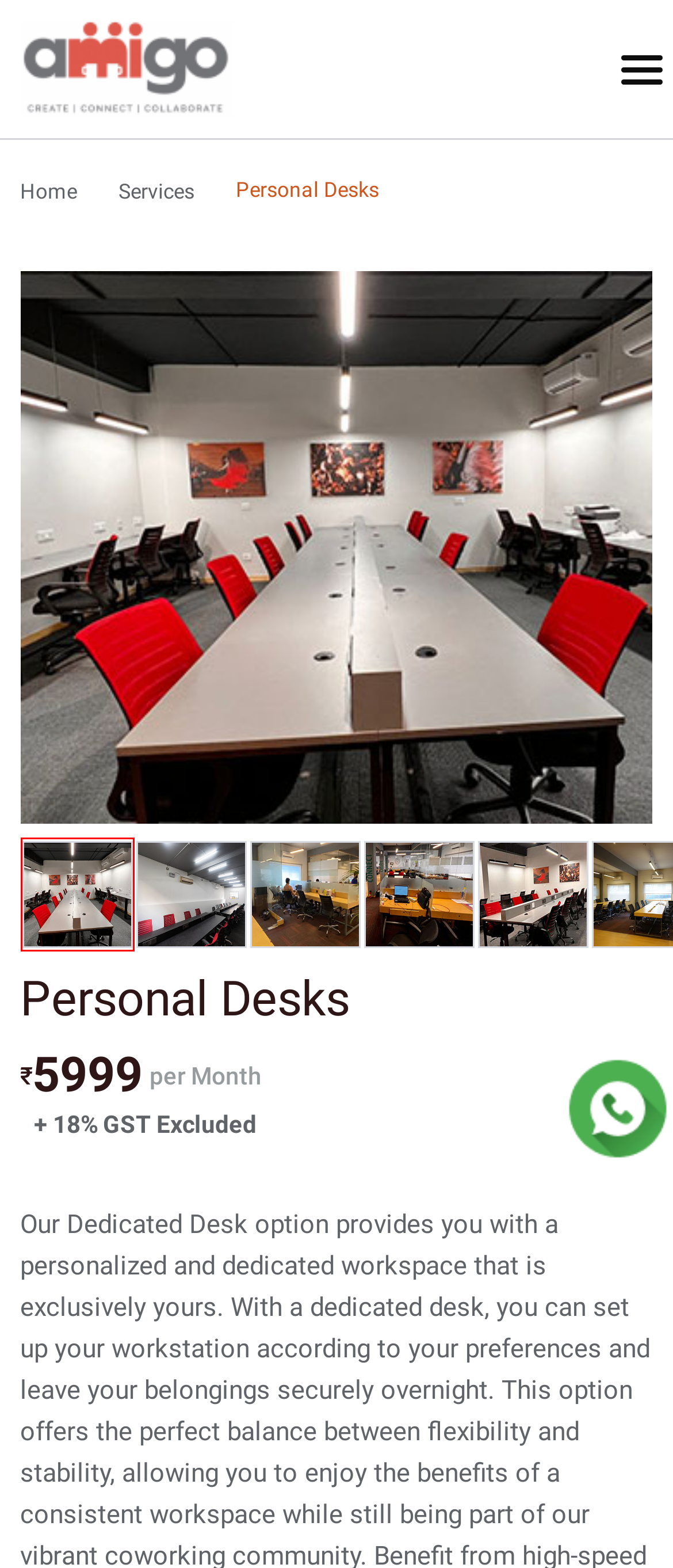Answer the following inquiry with a single word or phrase:
What is the navigation menu item to the left of 'Services'?

Home